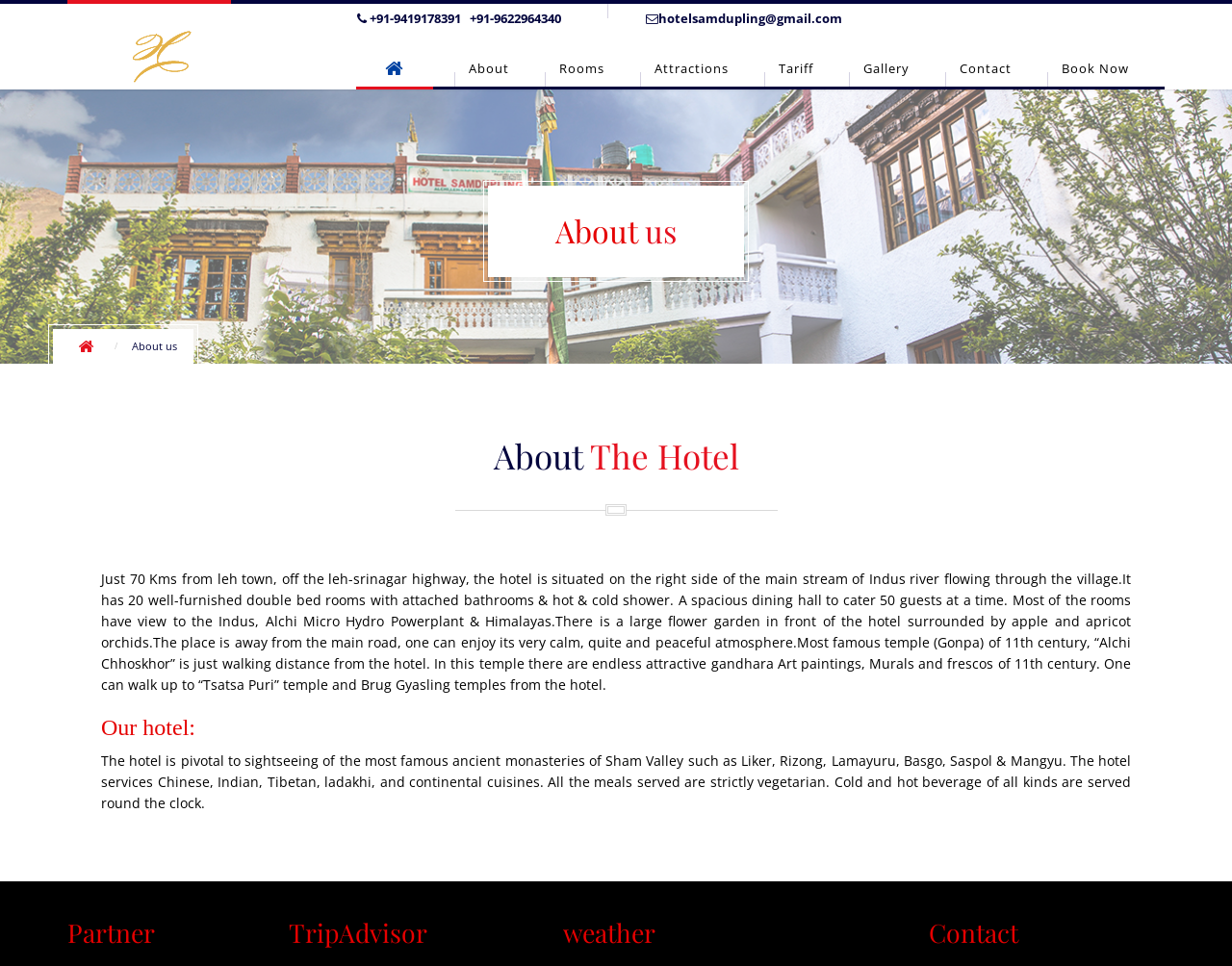Determine the bounding box coordinates of the section to be clicked to follow the instruction: "Check the hotel contact information". The coordinates should be given as four float numbers between 0 and 1, formatted as [left, top, right, bottom].

[0.534, 0.01, 0.684, 0.028]